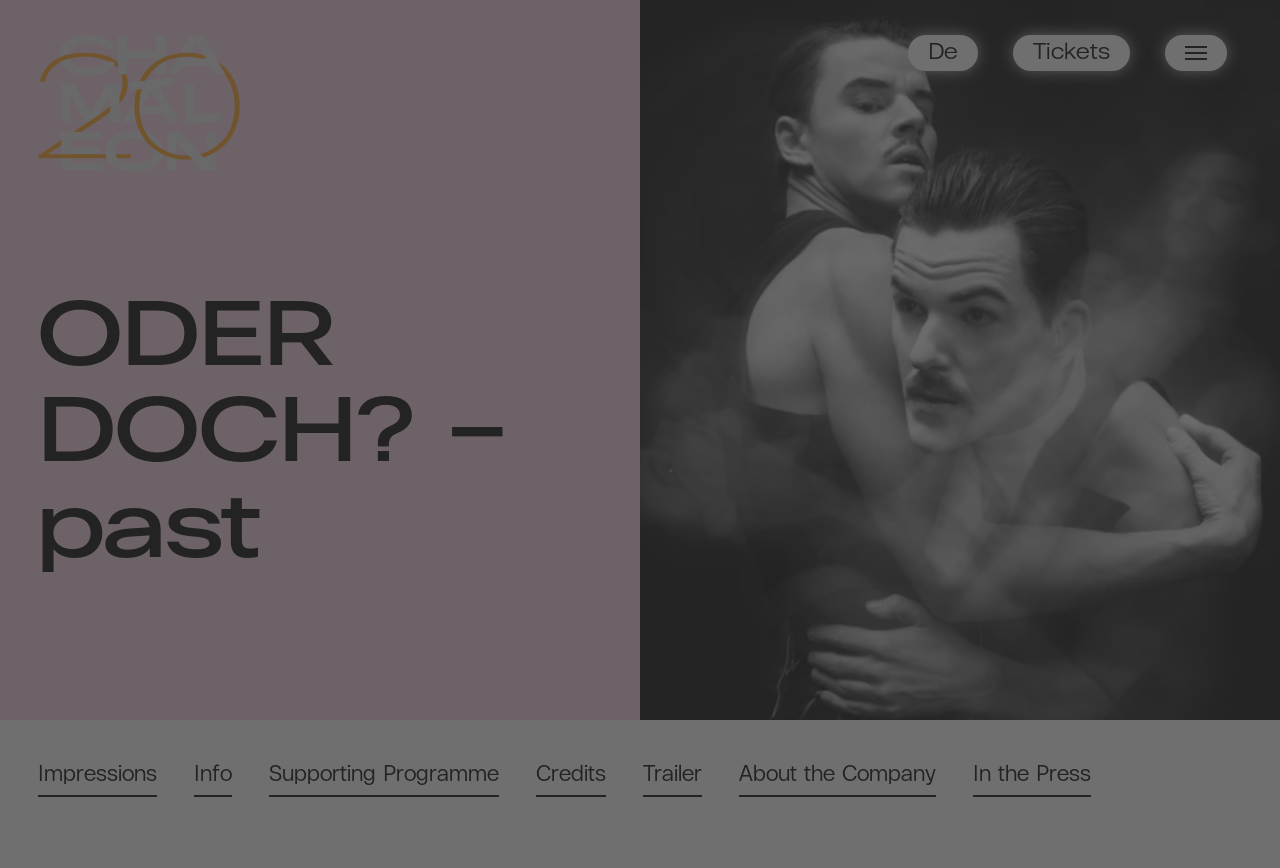Bounding box coordinates are specified in the format (top-left x, top-left y, bottom-right x, bottom-right y). All values are floating point numbers bounded between 0 and 1. Please provide the bounding box coordinate of the region this sentence describes: About the Company

[0.578, 0.876, 0.732, 0.918]